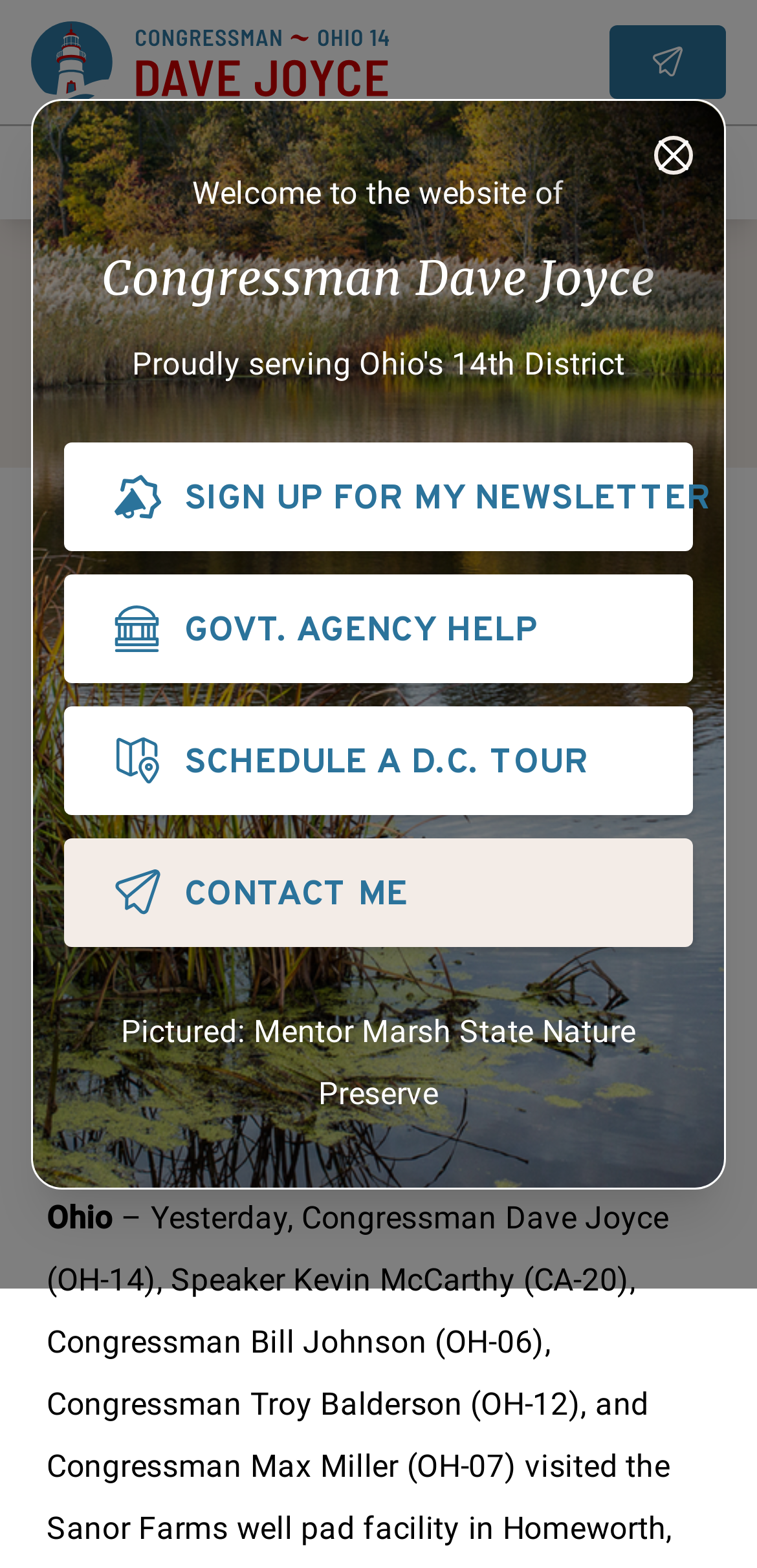Show the bounding box coordinates for the HTML element described as: "SCHEDULE A D.C. TOUR".

[0.085, 0.45, 0.915, 0.52]